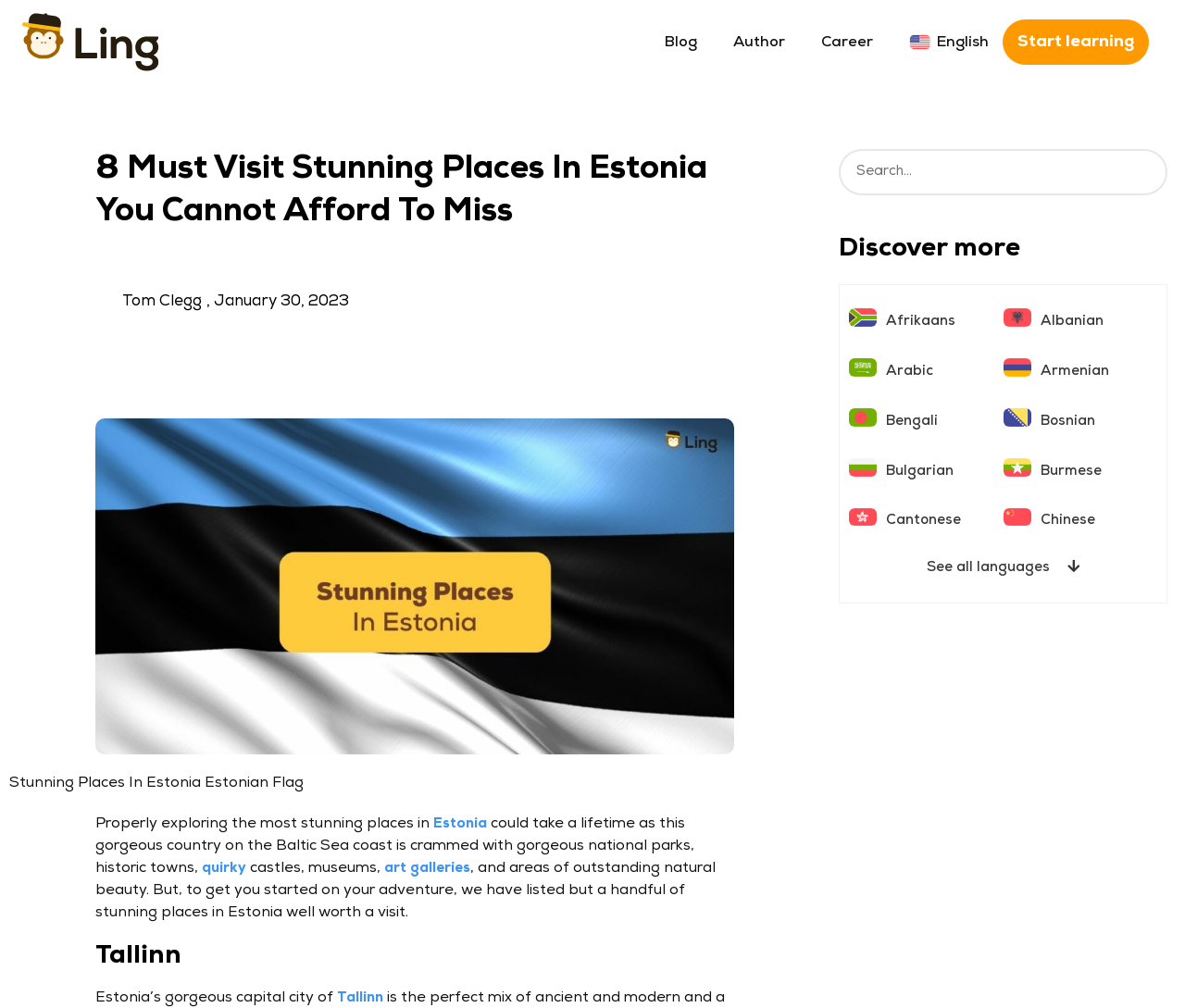Summarize the webpage comprehensively, mentioning all visible components.

This webpage is about exploring stunning places in Estonia, with a focus on must-visit destinations. At the top, there are several links, including "Blog", "Author", "Career", and "English", which are positioned horizontally and take up about half of the screen width. To the right of these links, there is a "Start learning" link.

Below these links, there is a heading that reads "8 Must Visit Stunning Places In Estonia You Cannot Afford To Miss". Next to this heading, there is an image of a person, Tom Clegg, and a comma, followed by a time stamp indicating the date "January 30, 2023".

Further down, there is a large image that takes up about half of the screen width, with a caption "Stunning Places in Estonia Estonian Flag". Below this image, there is a block of text that describes the beauty of Estonia, mentioning its national parks, historic towns, castles, museums, and areas of outstanding natural beauty.

The webpage then highlights one of the must-visit destinations, Tallinn, Estonia's capital city. There is a heading that reads "Tallinn", followed by a brief description of the city.

On the right side of the page, there is a search bar with a search button. Below the search bar, there is a heading that reads "Discover more", followed by a list of languages, each represented by a flag icon and a link to the corresponding language. There are over 10 languages listed, including Afrikaans, Albanian, Arabic, and more.

Overall, the webpage is well-organized, with clear headings and concise text that provides an overview of the stunning places to visit in Estonia.